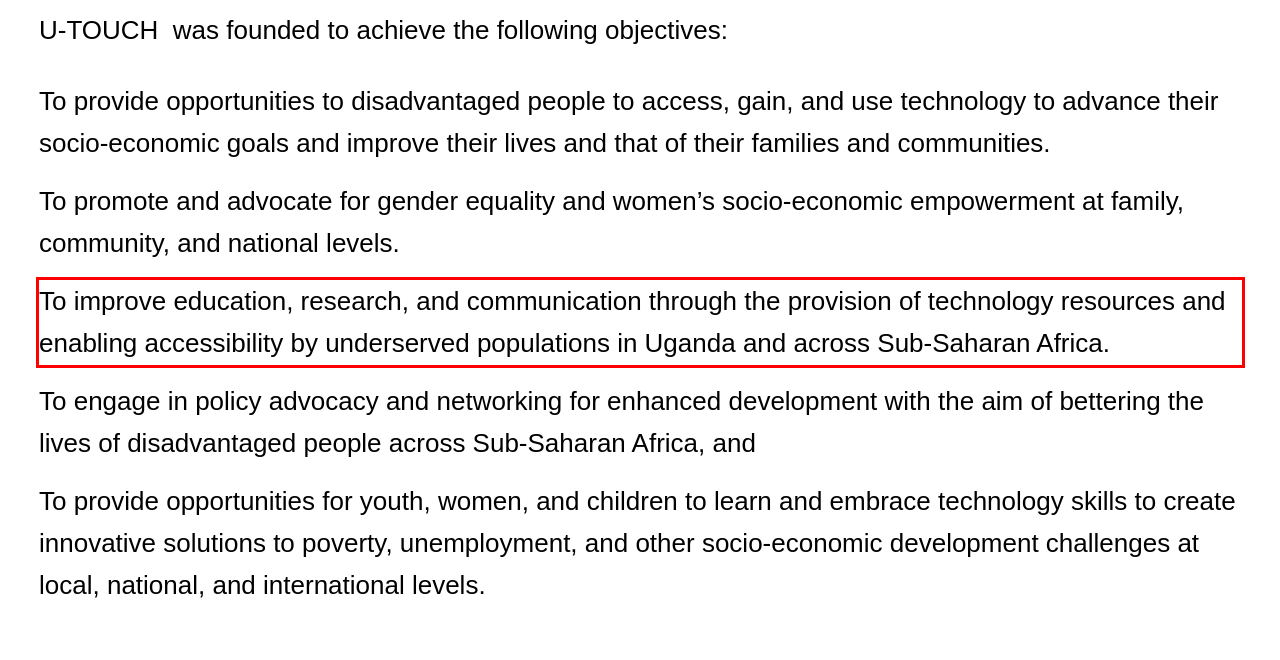Analyze the screenshot of a webpage where a red rectangle is bounding a UI element. Extract and generate the text content within this red bounding box.

To improve education, research, and communication through the provision of technology resources and enabling accessibility by underserved populations in Uganda and across Sub-Saharan Africa.